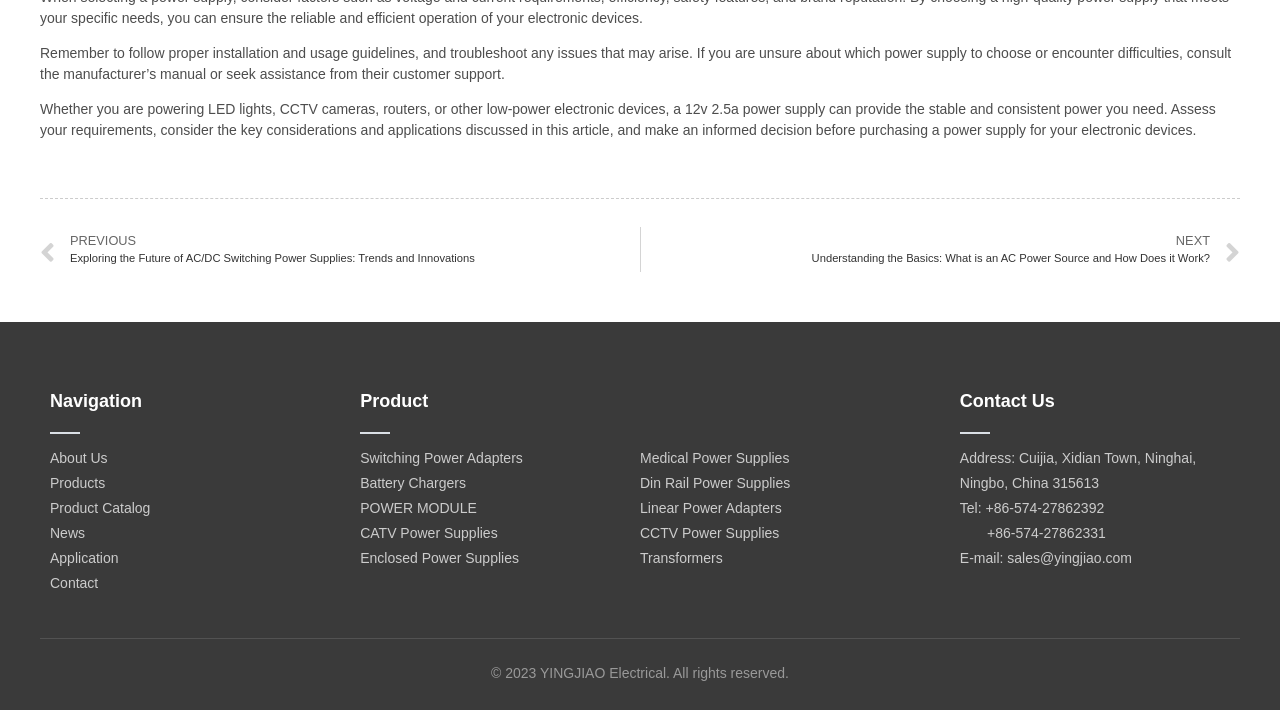Find and specify the bounding box coordinates that correspond to the clickable region for the instruction: "Go to 'Product Catalog'".

[0.039, 0.698, 0.25, 0.734]